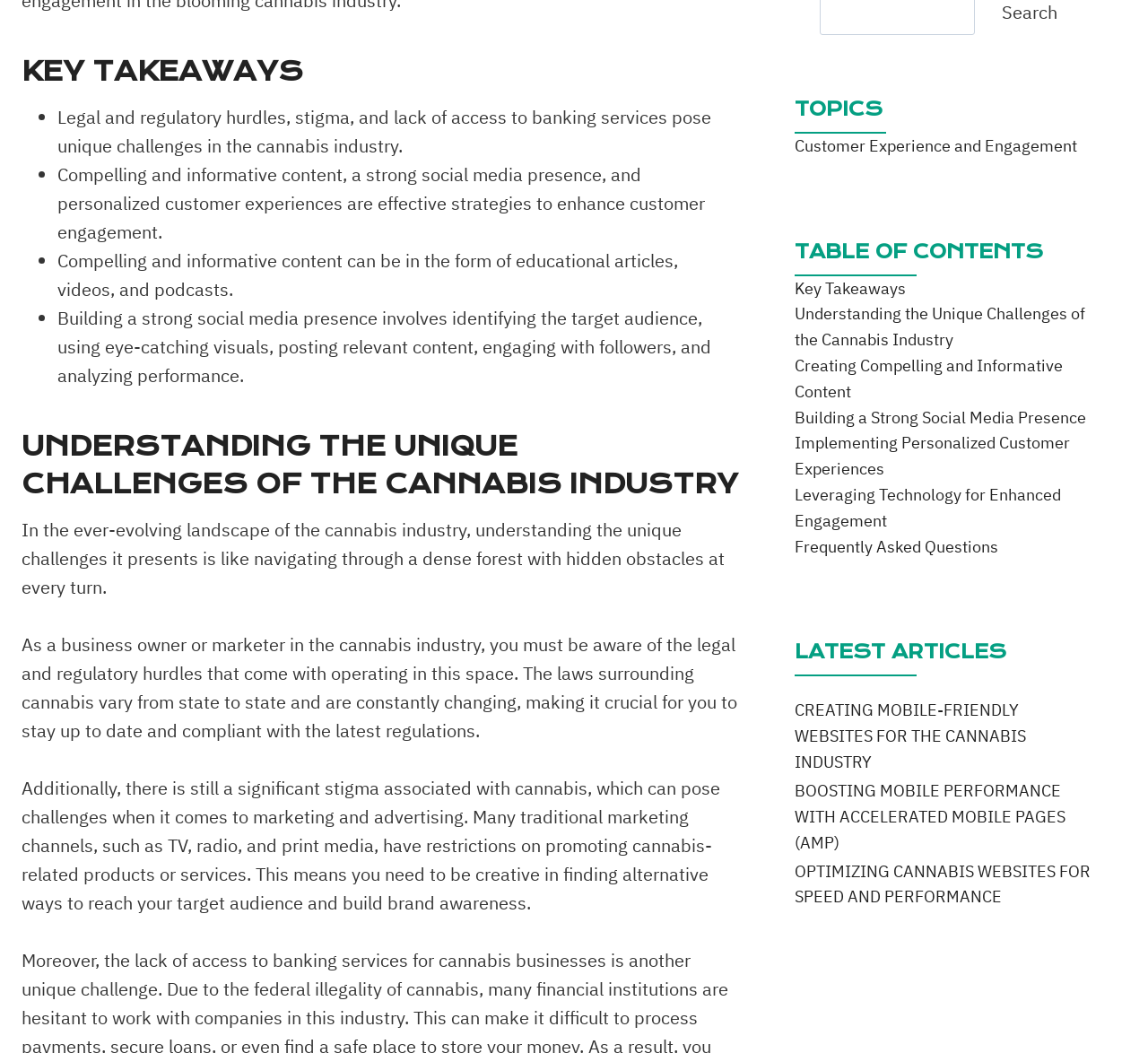Locate the bounding box coordinates of the area where you should click to accomplish the instruction: "Go to 'Key Takeaways'".

[0.692, 0.264, 0.789, 0.283]